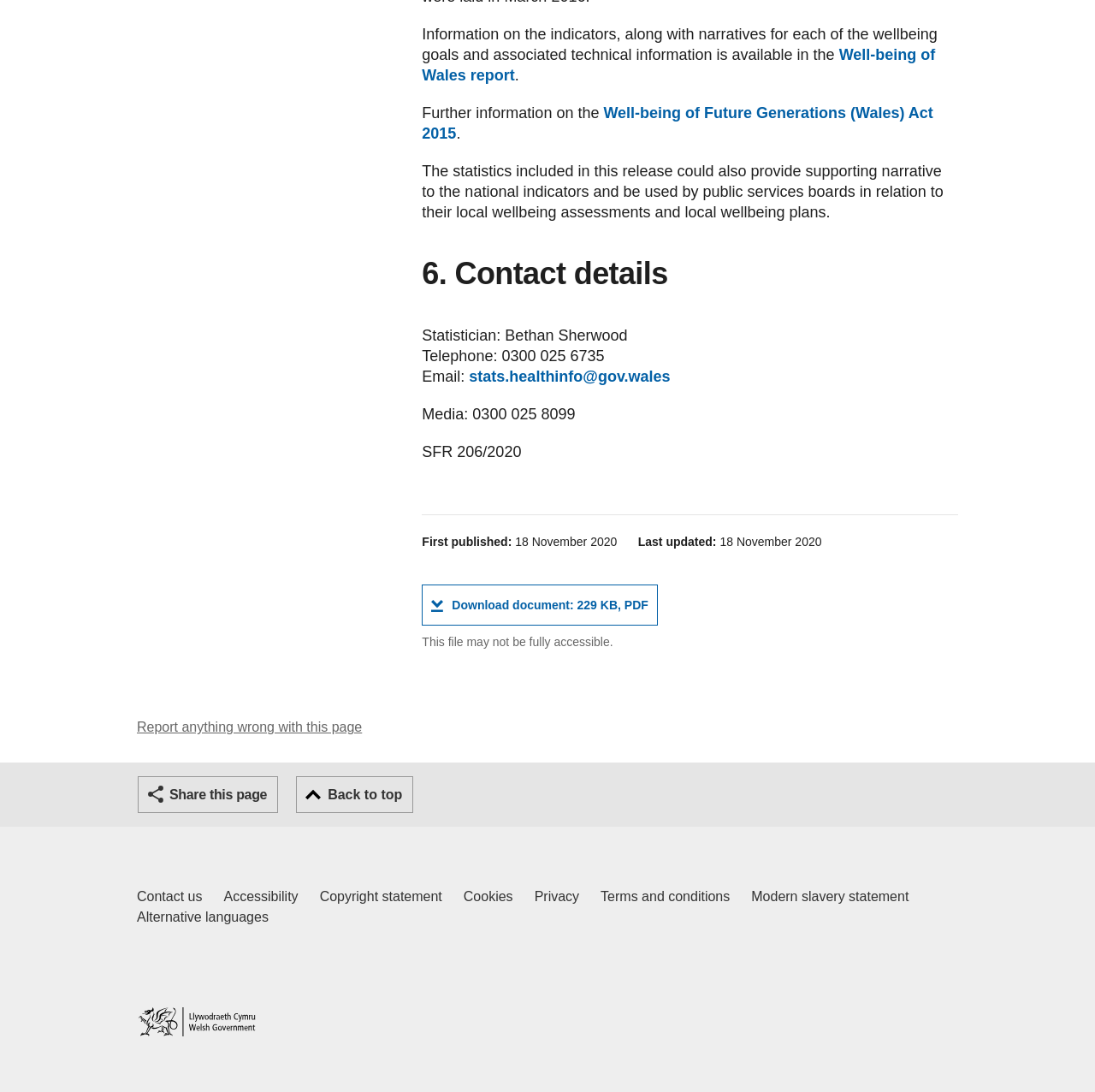Please use the details from the image to answer the following question comprehensively:
Who is the statistician?

I found the answer by looking at the static text element with the text 'Statistician: Bethan Sherwood' which is located at [0.385, 0.299, 0.573, 0.315]. This suggests that Bethan Sherwood is the statistician.